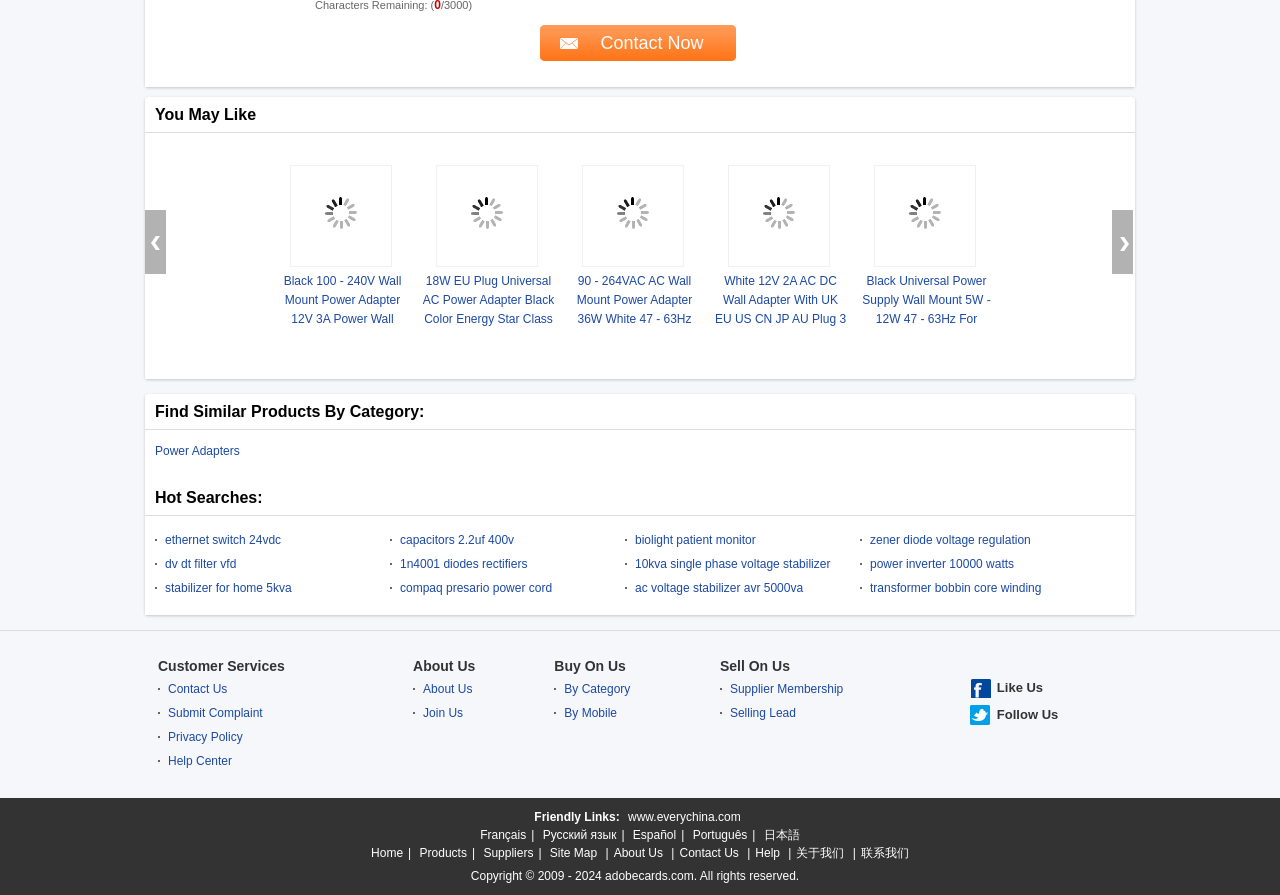Pinpoint the bounding box coordinates of the clickable area needed to execute the instruction: "Find similar products by category". The coordinates should be specified as four float numbers between 0 and 1, i.e., [left, top, right, bottom].

[0.121, 0.45, 0.332, 0.469]